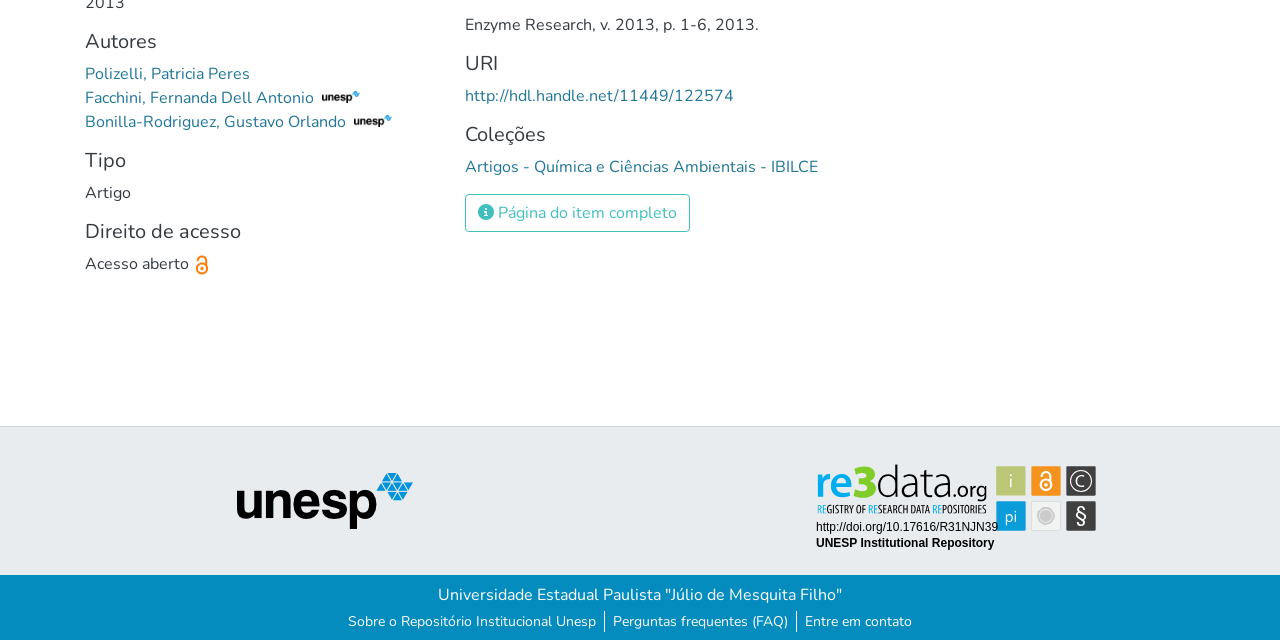Calculate the bounding box coordinates for the UI element based on the following description: "Sobre o Repositório Institucional Unesp". Ensure the coordinates are four float numbers between 0 and 1, i.e., [left, top, right, bottom].

[0.266, 0.955, 0.472, 0.988]